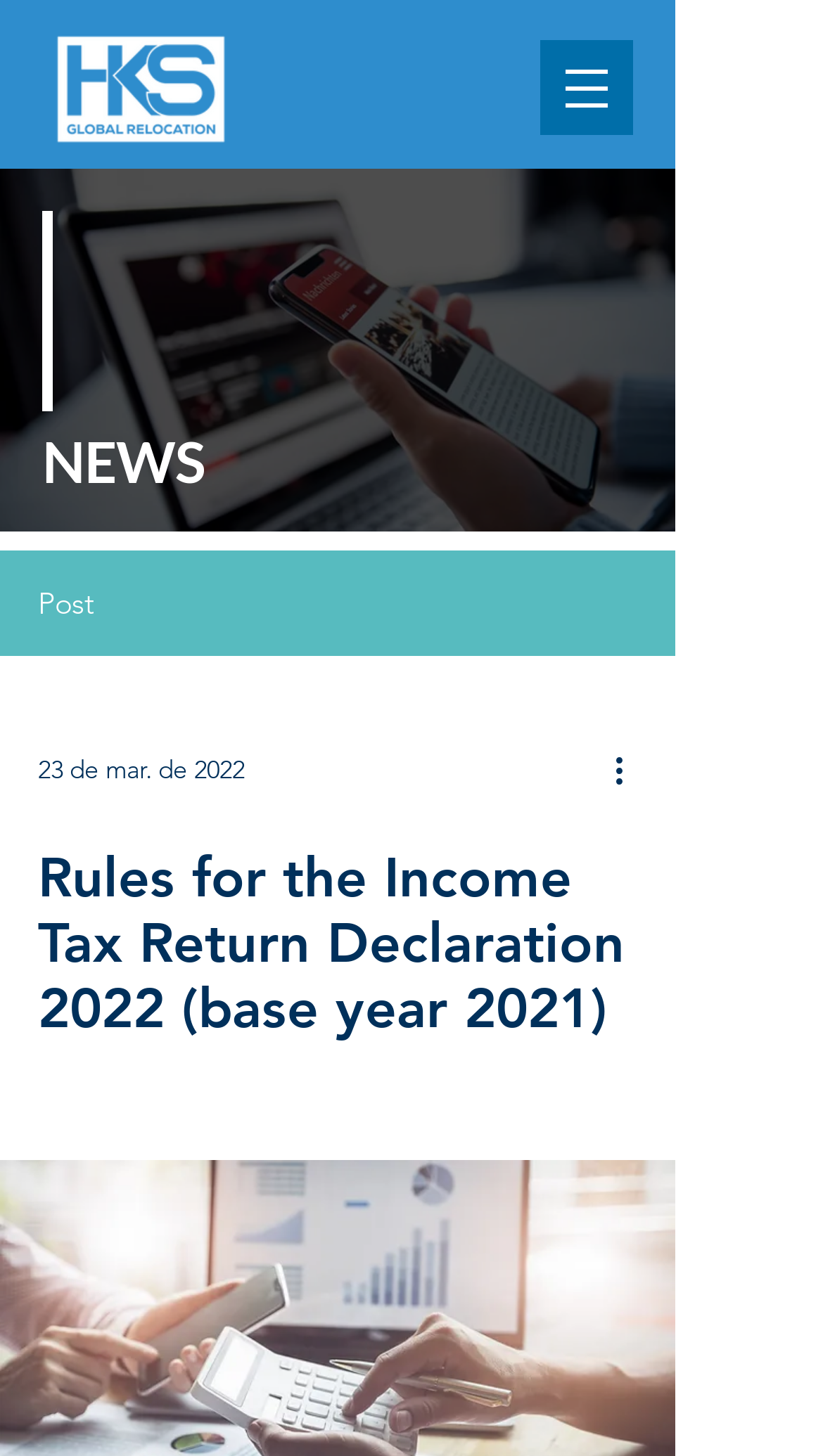What is the logo image filename?
Give a single word or phrase answer based on the content of the image.

HKS_Logotipo-02.png